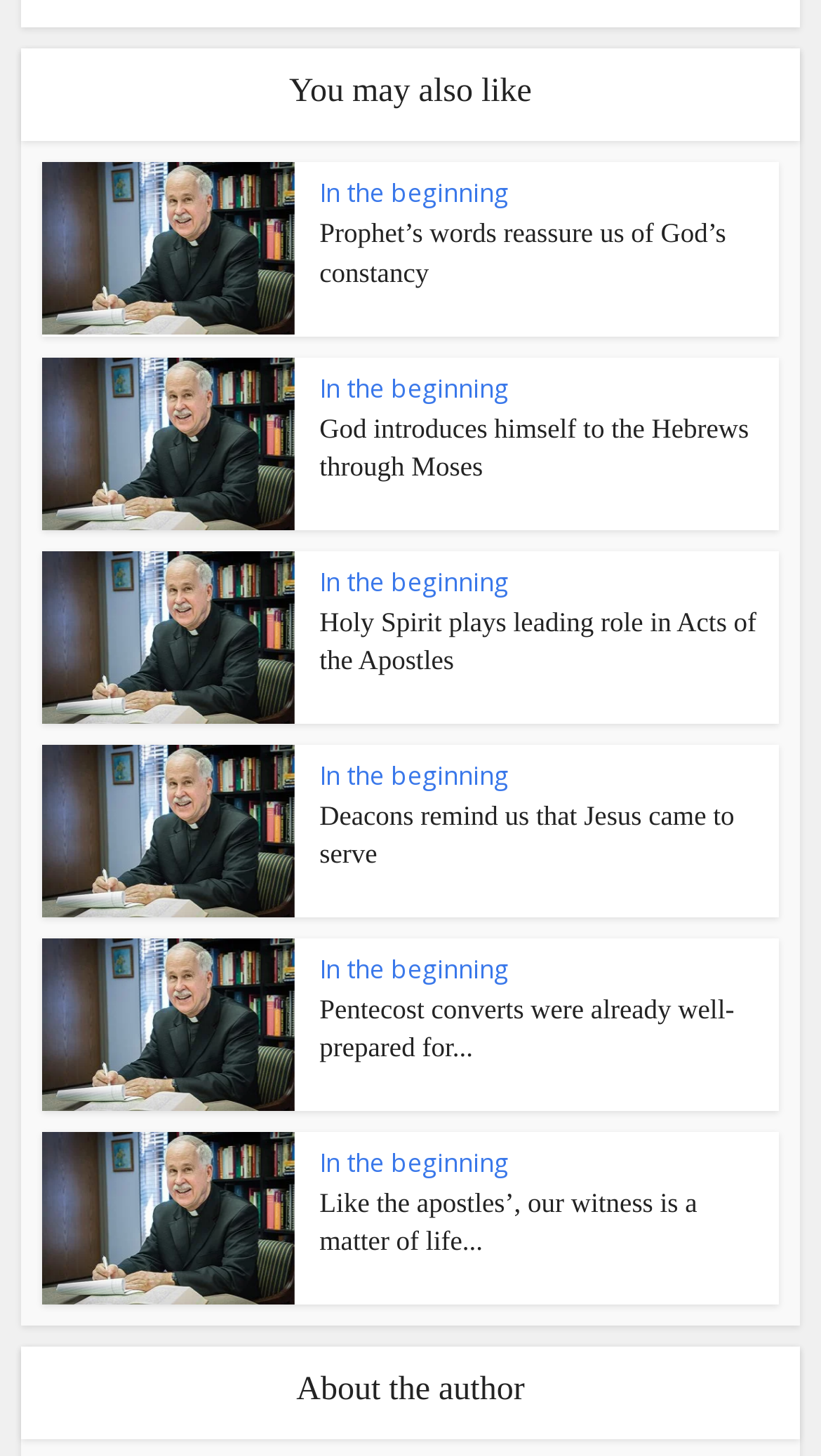Identify the bounding box coordinates necessary to click and complete the given instruction: "Explore 'Holy Spirit plays leading role in Acts of the Apostles'".

[0.389, 0.416, 0.921, 0.464]